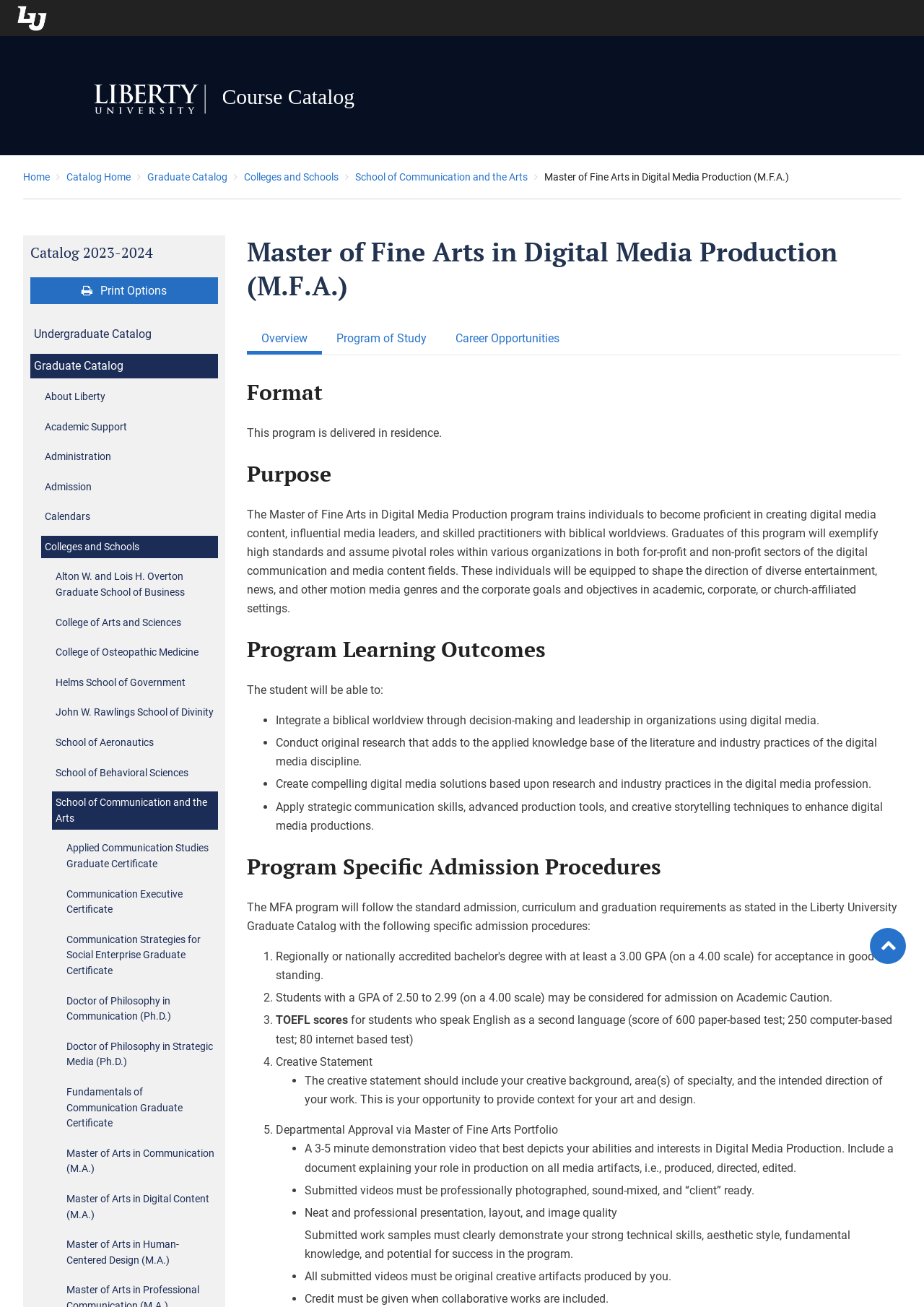What is required for departmental approval in the Master of Fine Arts in Digital Media Production program?
Deliver a detailed and extensive answer to the question.

I determined the answer by looking at the ListMarker '5.' and the StaticText 'A 3-5 minute demonstration video that best depicts your abilities and interests in Digital Media Production.' which describe one of the requirements for departmental approval.